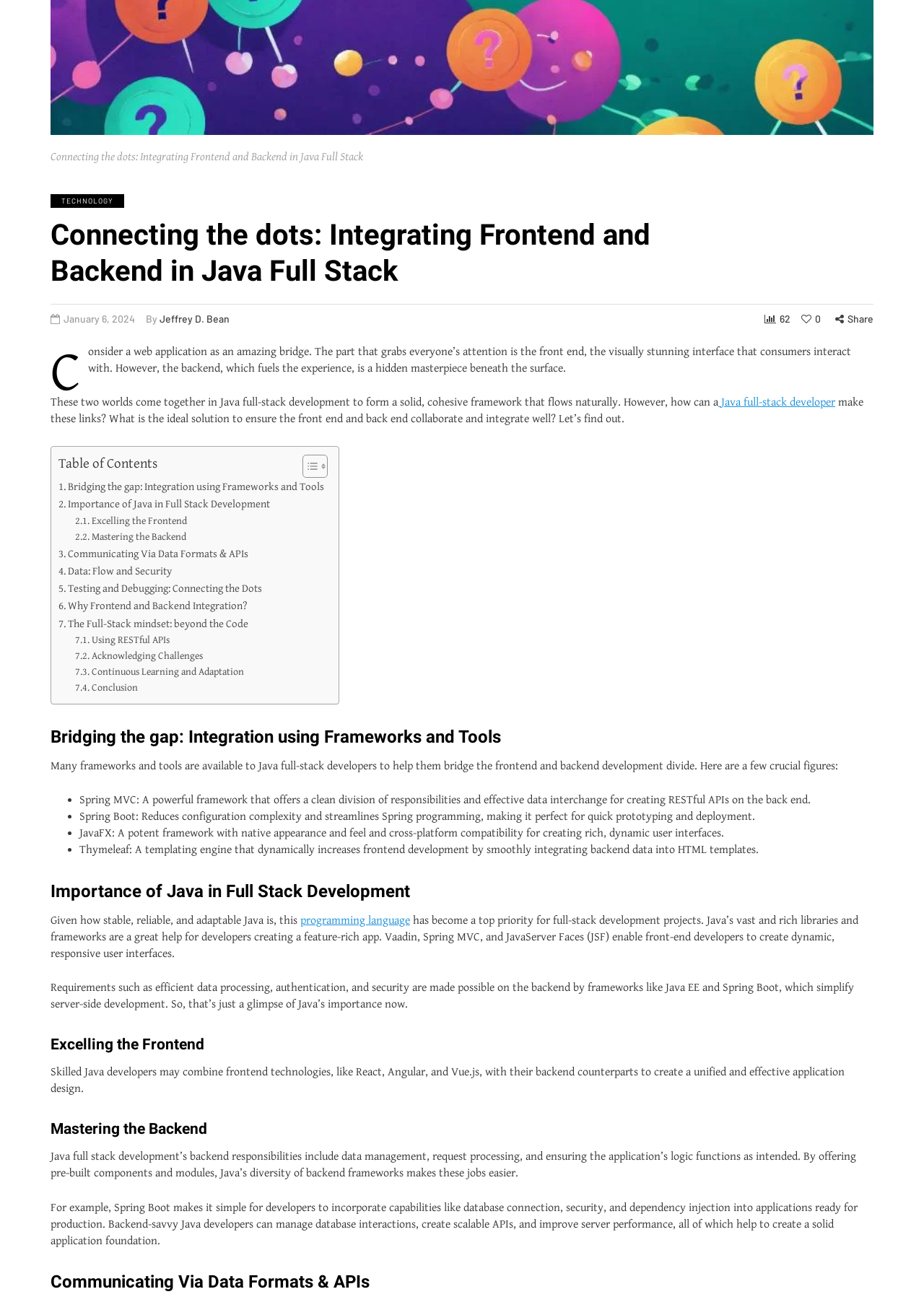Please find the bounding box coordinates (top-left x, top-left y, bottom-right x, bottom-right y) in the screenshot for the UI element described as follows: Why Frontend and Backend Integration?

[0.063, 0.459, 0.268, 0.473]